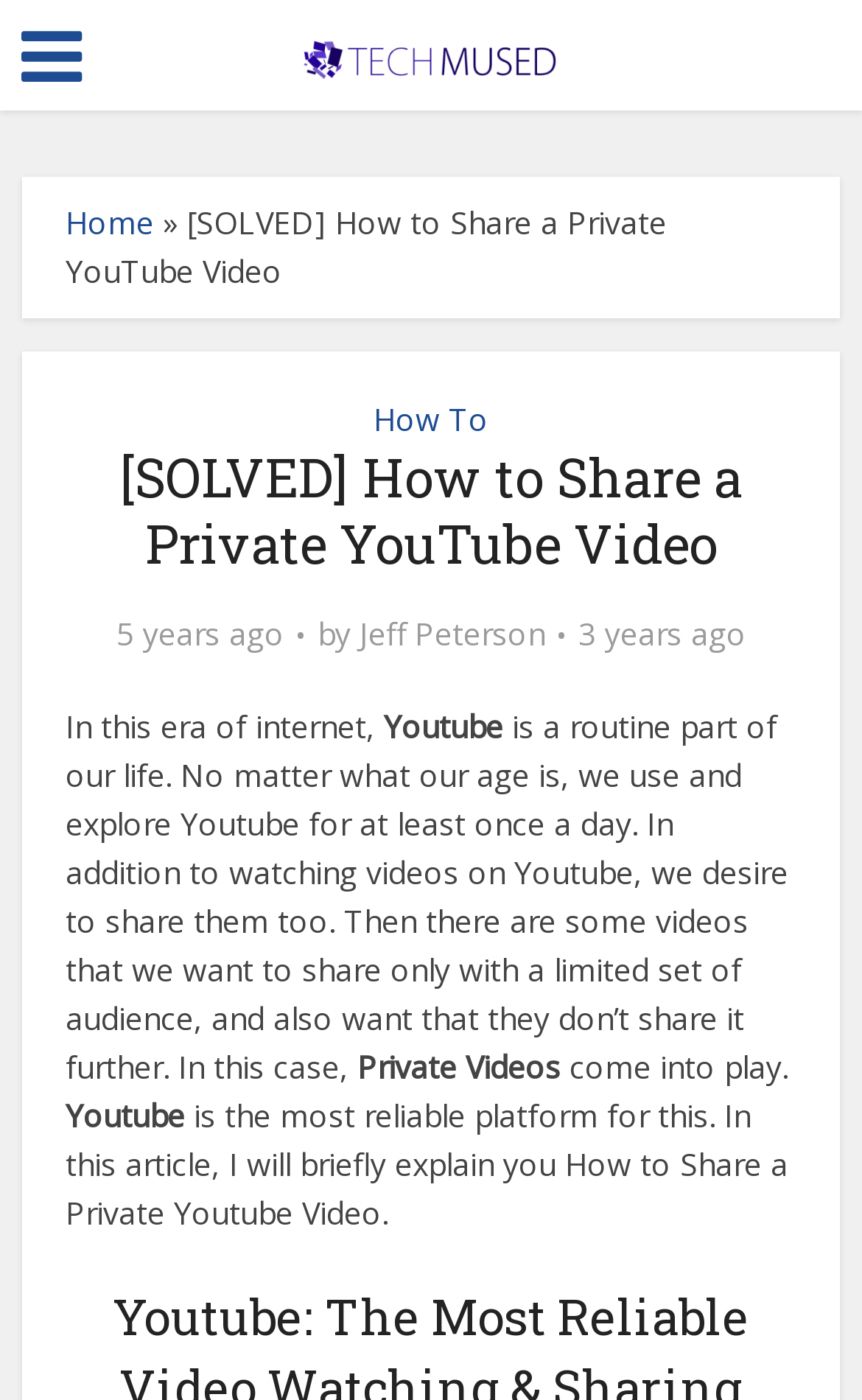How old is the article? Based on the image, give a response in one word or a short phrase.

5 years ago